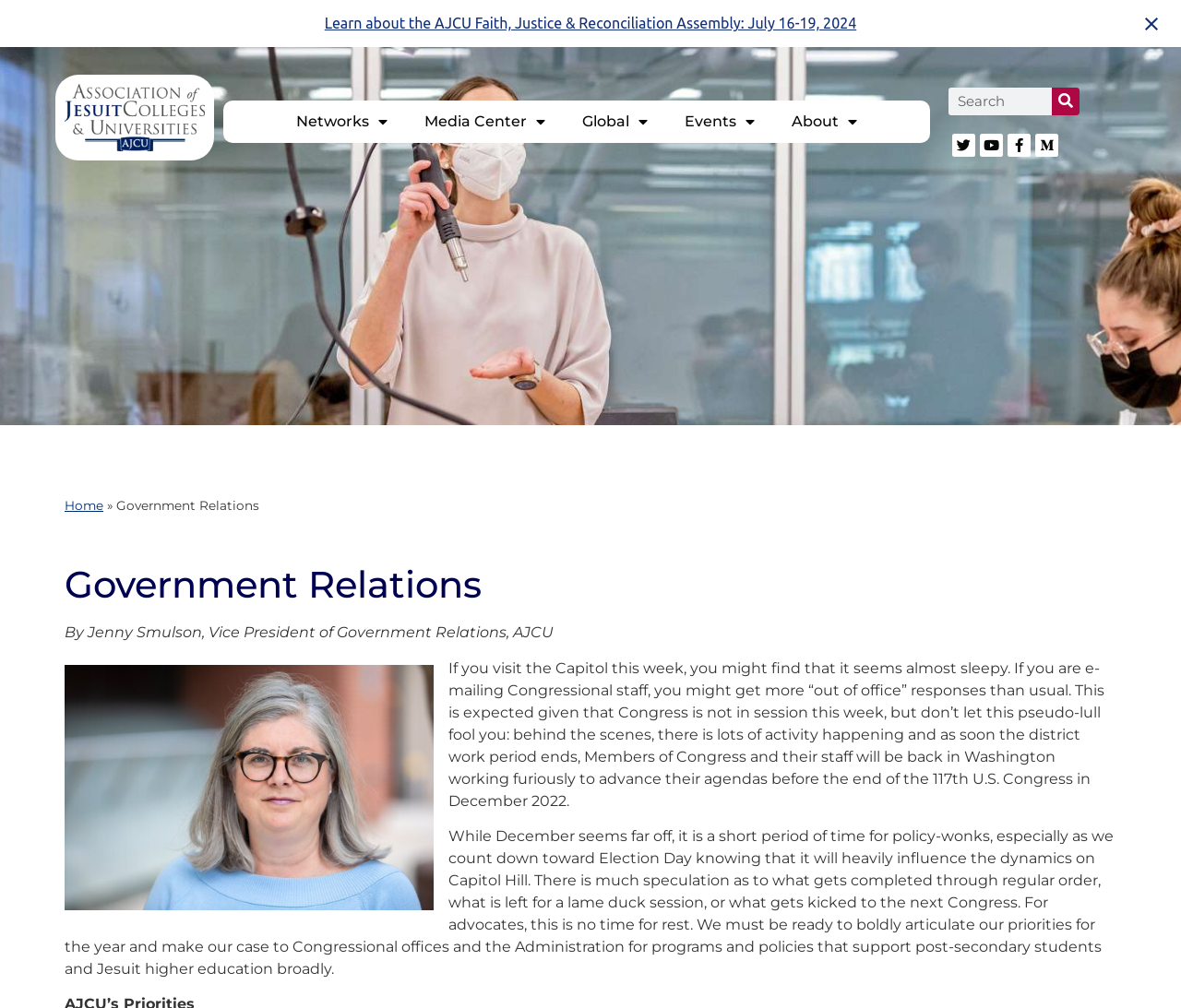Please identify the bounding box coordinates of the element I should click to complete this instruction: 'Explore Networks'. The coordinates should be given as four float numbers between 0 and 1, like this: [left, top, right, bottom].

[0.235, 0.1, 0.344, 0.142]